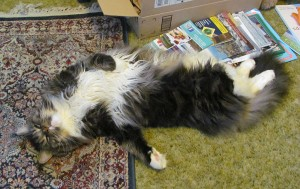Please respond to the question with a concise word or phrase:
What is surrounding Trooper in the photograph?

Magazines and papers